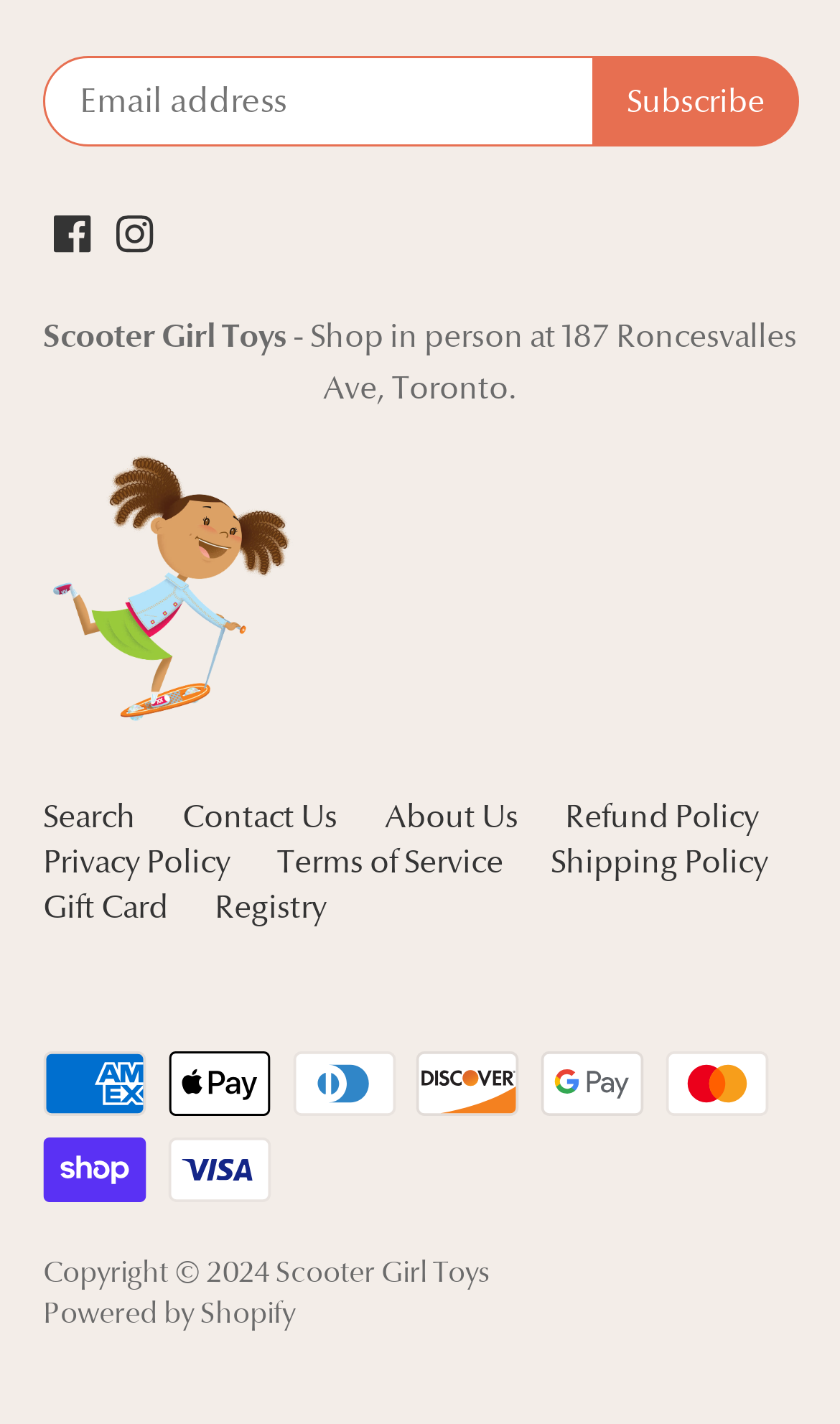Provide the bounding box coordinates for the area that should be clicked to complete the instruction: "Search the website".

[0.051, 0.56, 0.162, 0.589]